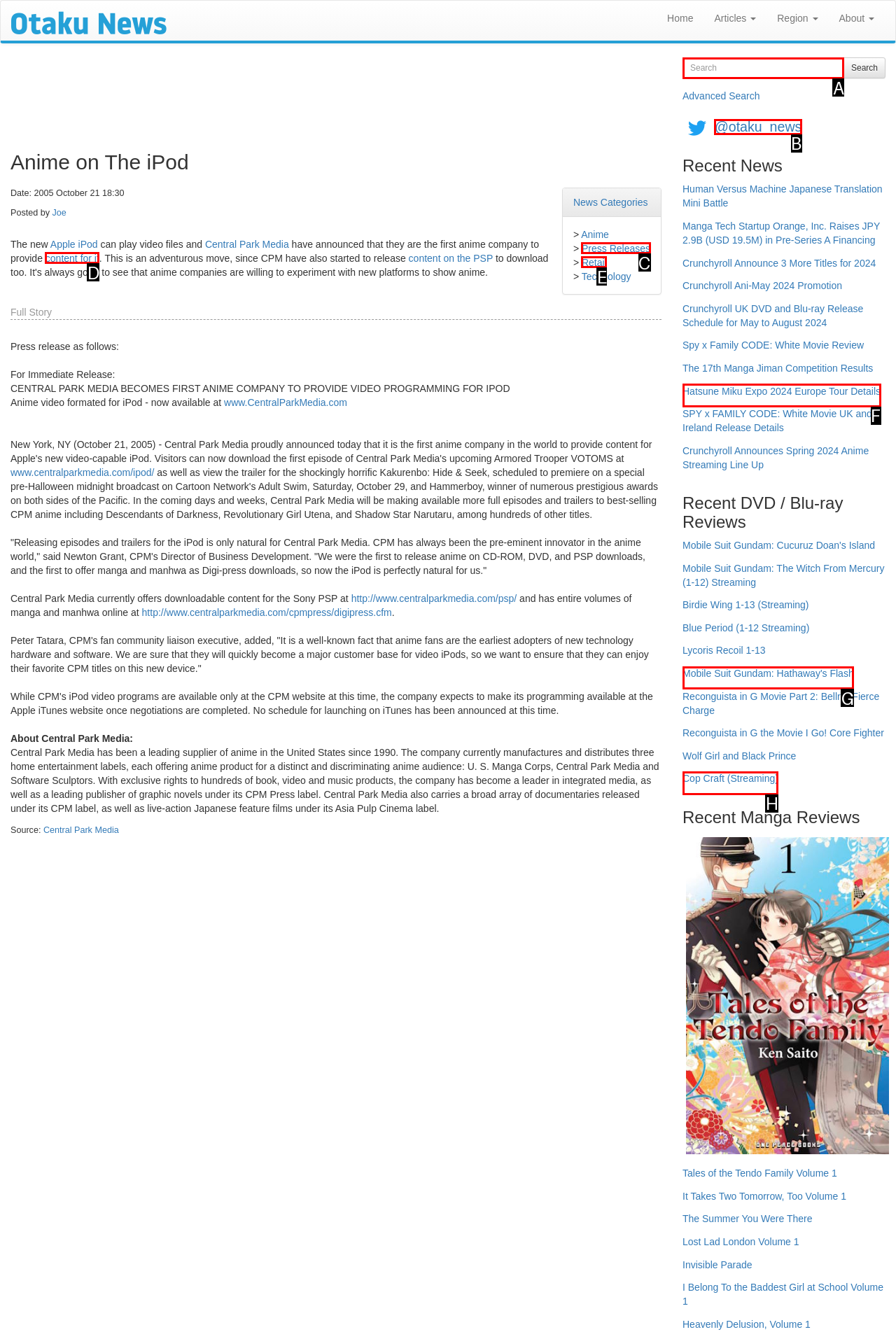Which UI element should you click on to achieve the following task: Search for something? Provide the letter of the correct option.

A